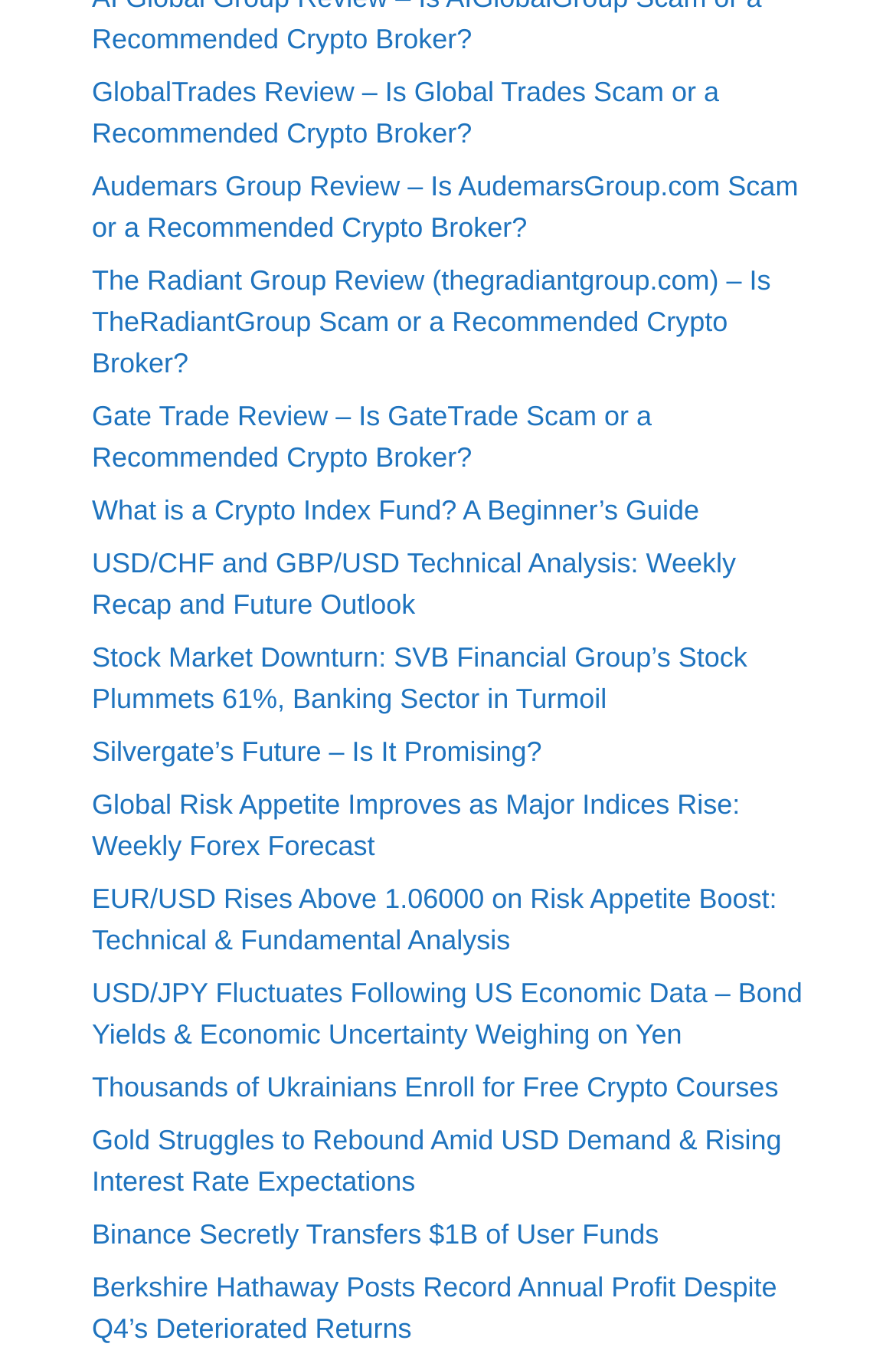What is the topic of the first article?
Answer the question with just one word or phrase using the image.

GlobalTrades Review